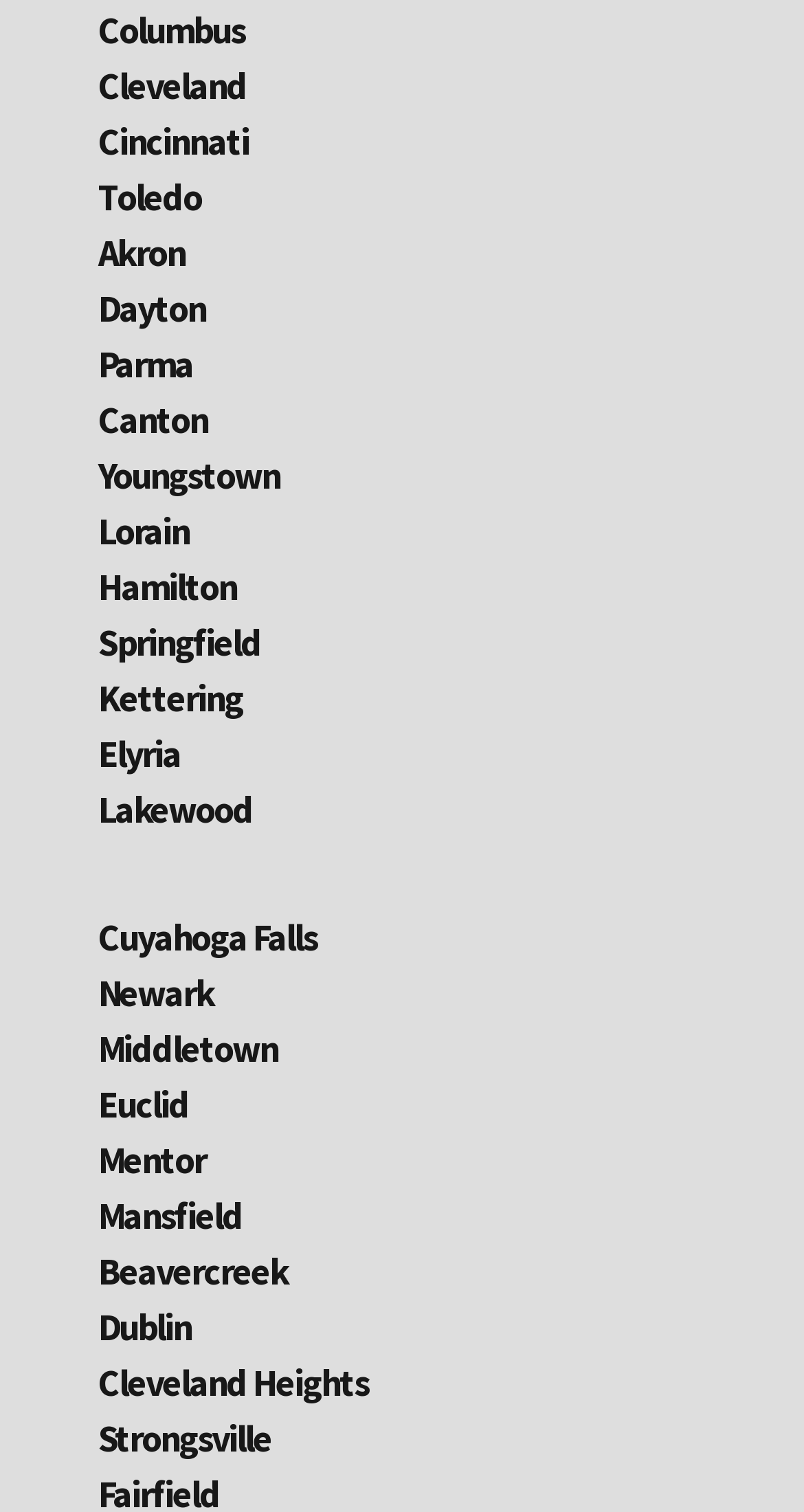Locate the bounding box coordinates of the element's region that should be clicked to carry out the following instruction: "Explore Cincinnati". The coordinates need to be four float numbers between 0 and 1, i.e., [left, top, right, bottom].

[0.122, 0.077, 0.309, 0.109]